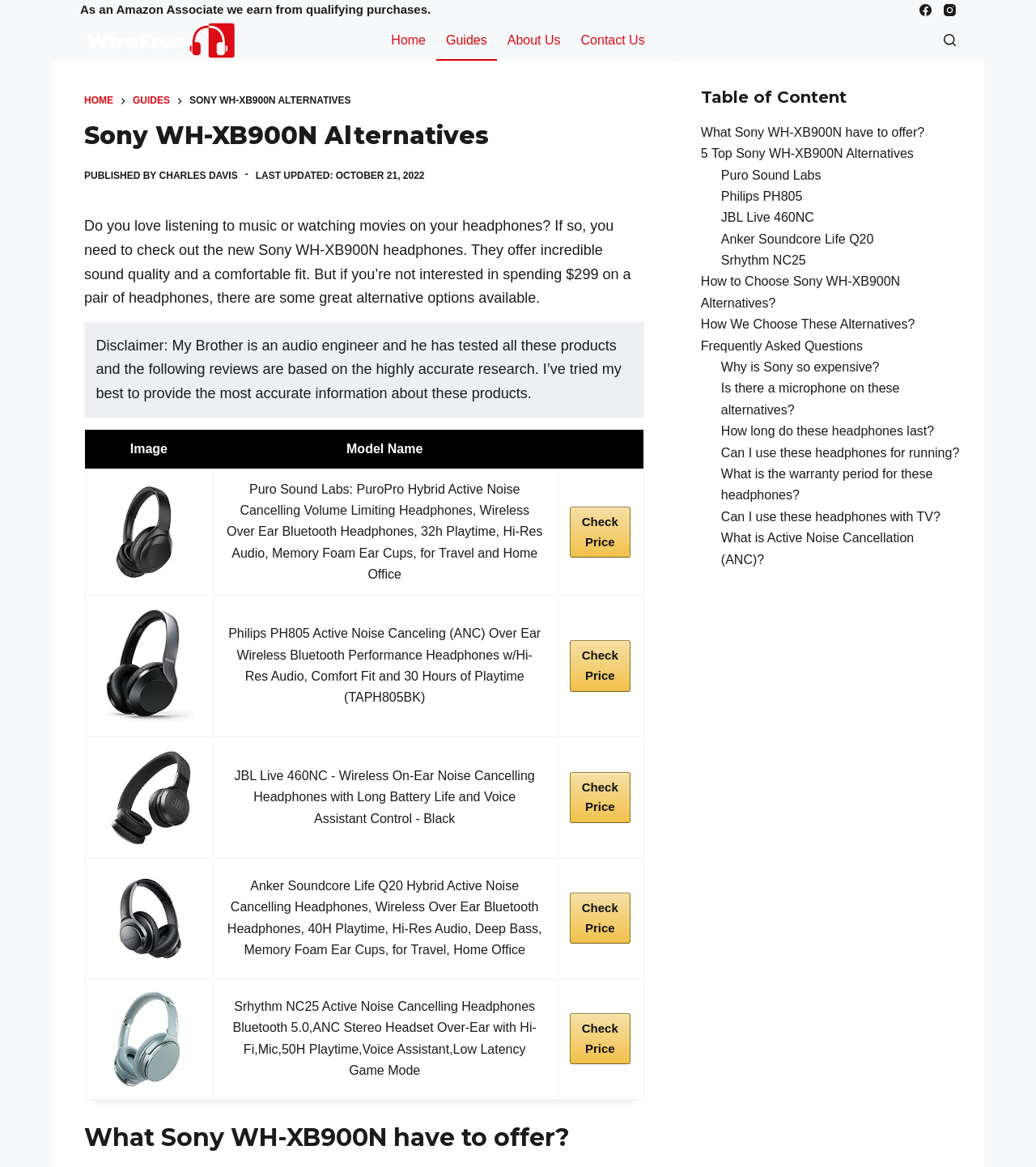Locate the bounding box coordinates of the UI element described by: "Check Price". Provide the coordinates as four float numbers between 0 and 1, formatted as [left, top, right, bottom].

[0.53, 0.444, 0.608, 0.468]